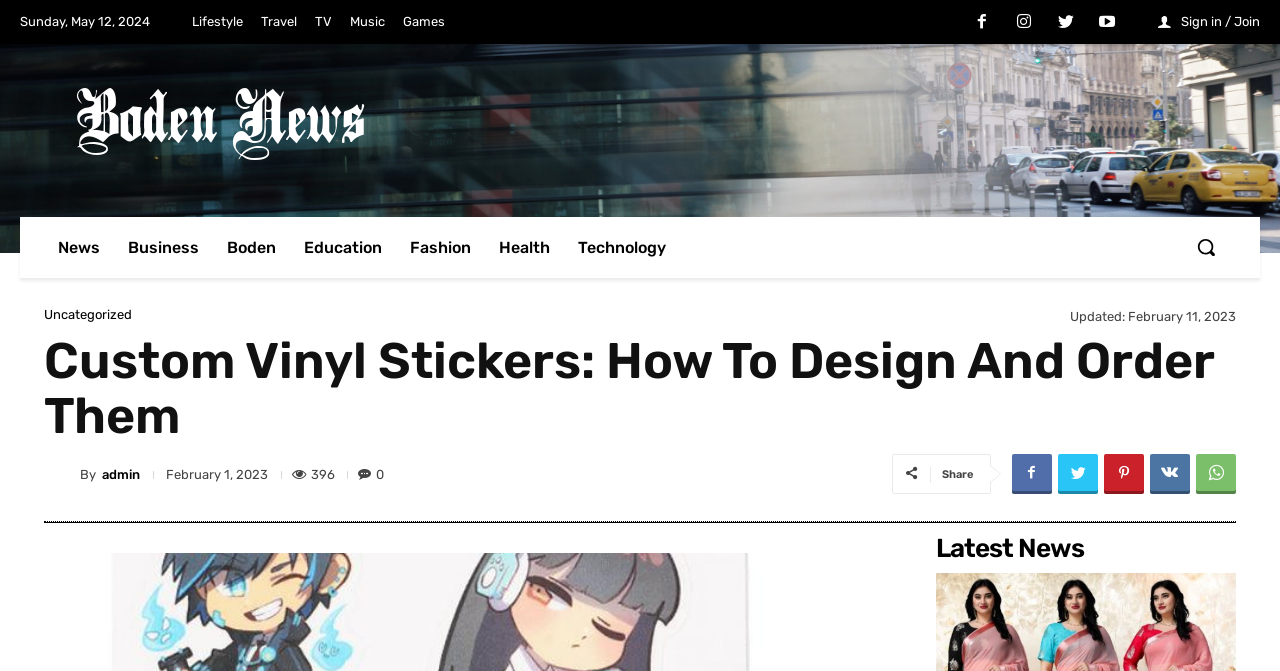Please give a one-word or short phrase response to the following question: 
What is the author of the current article?

admin